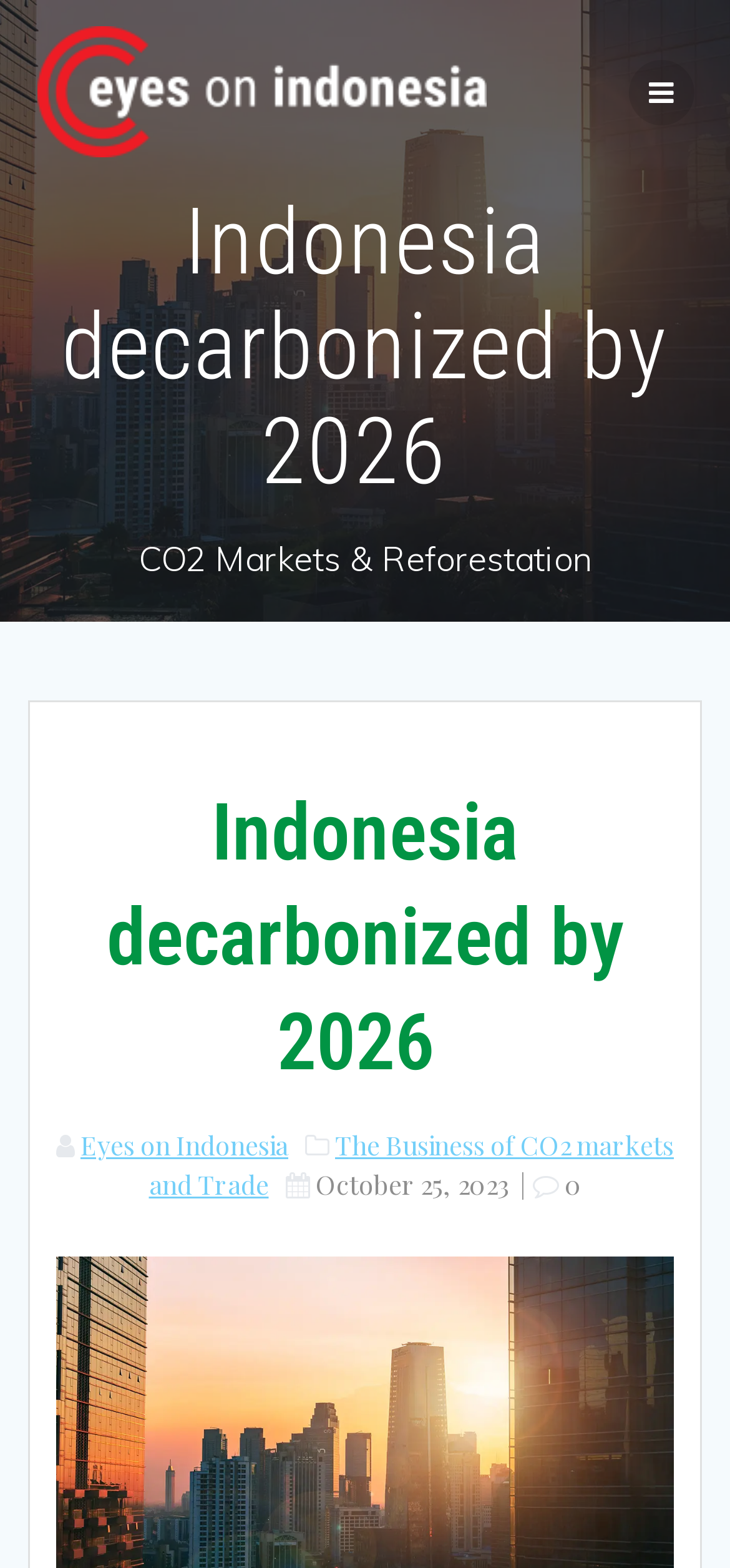What is the topic of the webpage?
Please answer the question with as much detail and depth as you can.

The topic of the webpage can be inferred from the static text 'CO2 Markets & Reforestation' which is prominently displayed on the webpage, indicating that the webpage is related to carbon markets and reforestation.